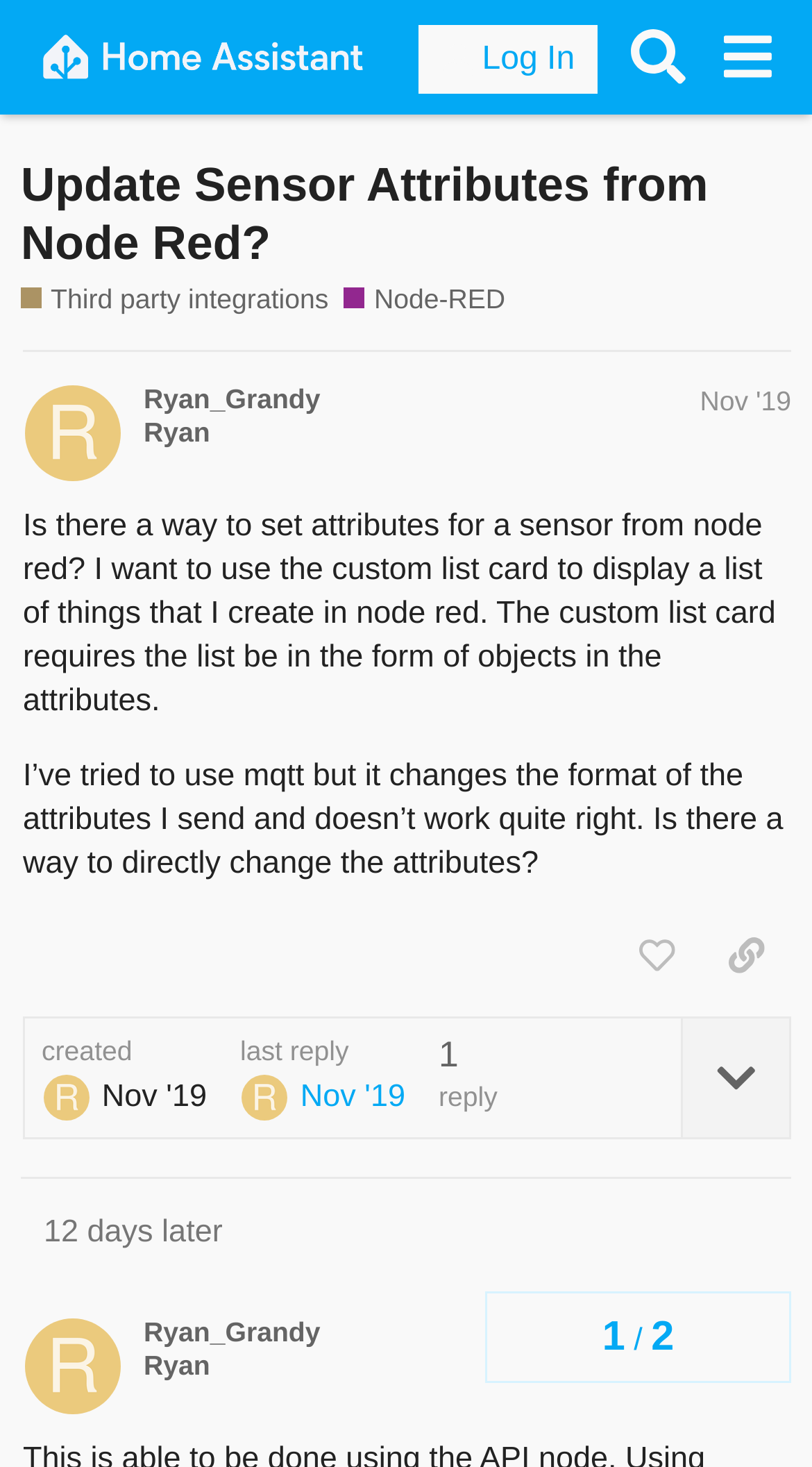Identify the bounding box for the described UI element: "alt="Home Assistant Community"".

[0.026, 0.013, 0.474, 0.065]